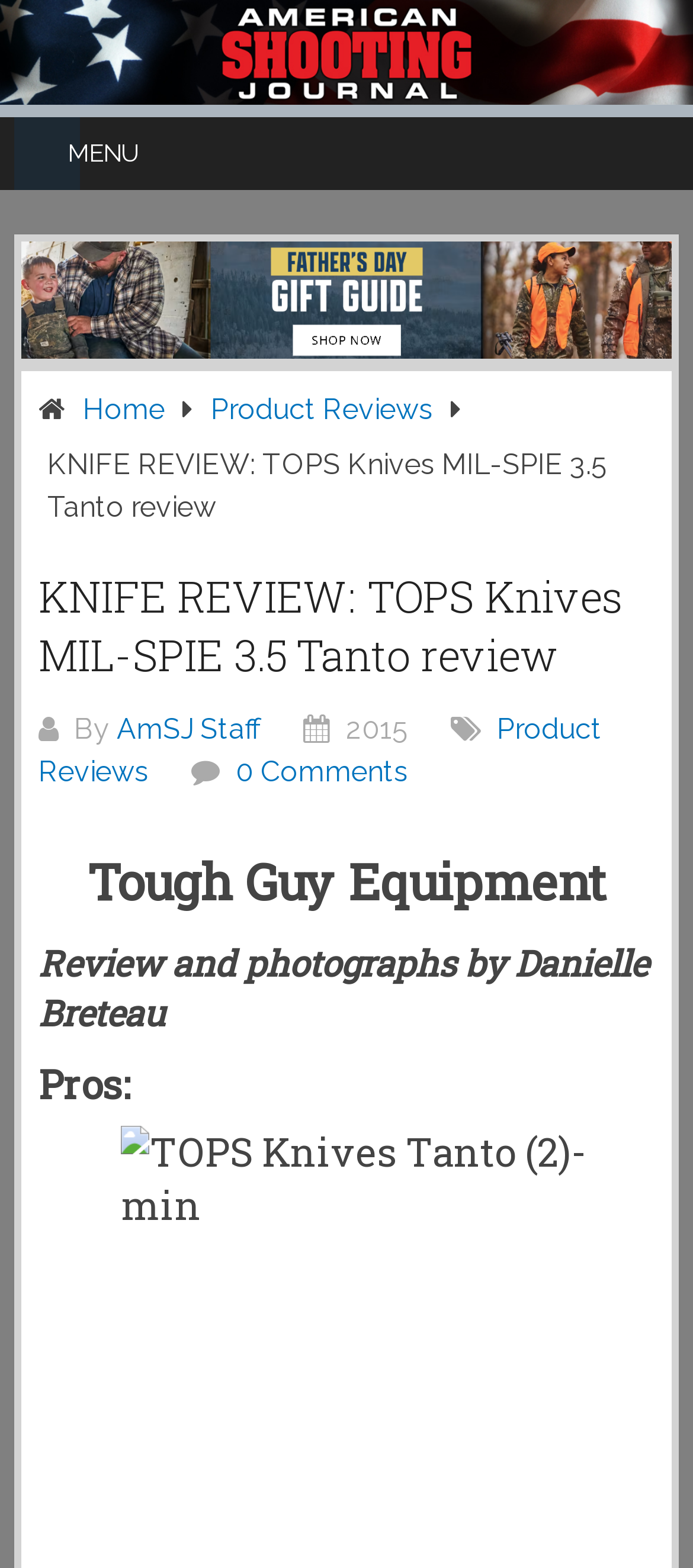Based on the element description AmSJ Staff, identify the bounding box of the UI element in the given webpage screenshot. The coordinates should be in the format (top-left x, top-left y, bottom-right x, bottom-right y) and must be between 0 and 1.

[0.168, 0.454, 0.376, 0.476]